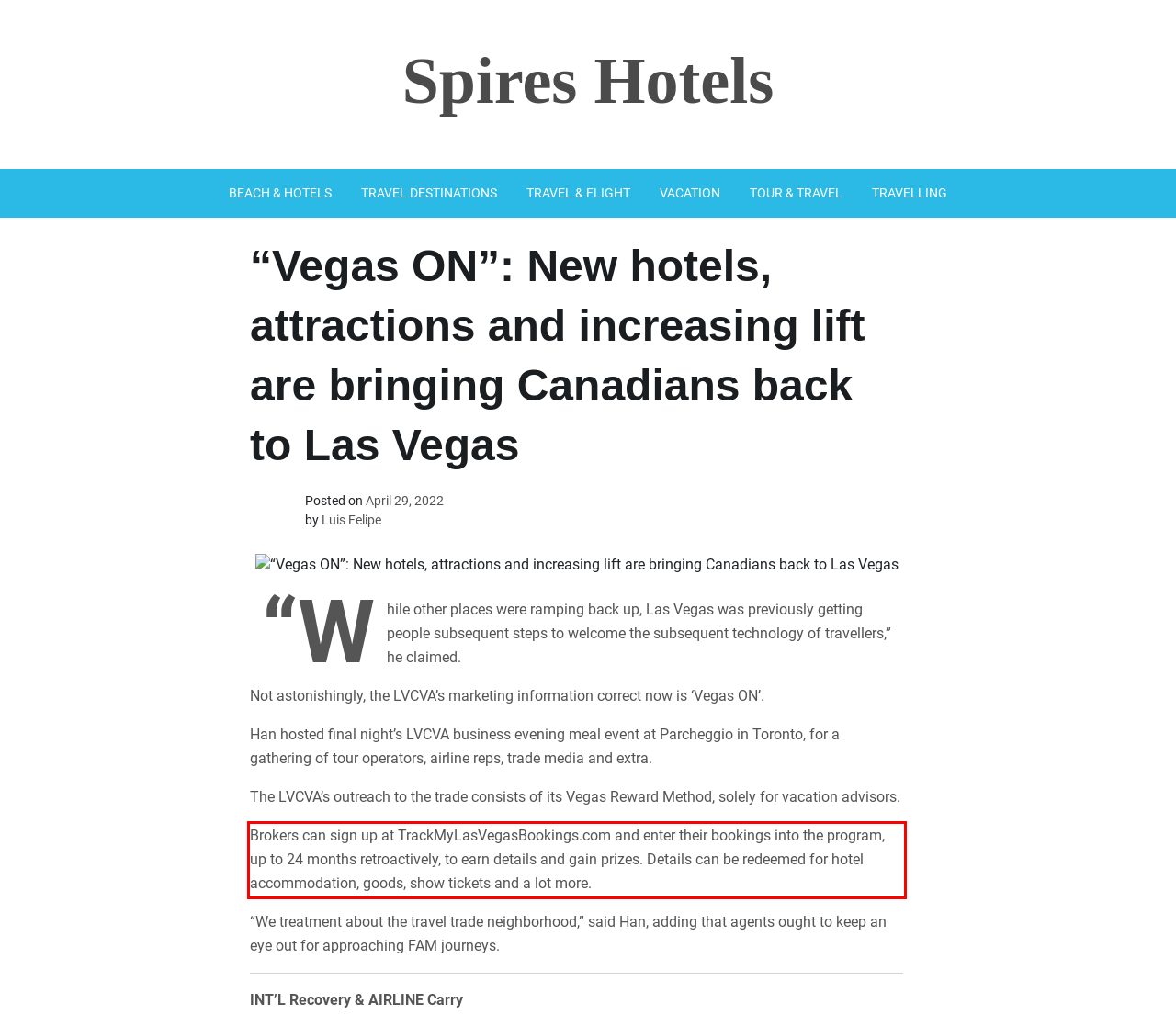You are given a screenshot showing a webpage with a red bounding box. Perform OCR to capture the text within the red bounding box.

Brokers can sign up at TrackMyLasVegasBookings.com and enter their bookings into the program, up to 24 months retroactively, to earn details and gain prizes. Details can be redeemed for hotel accommodation, goods, show tickets and a lot more.